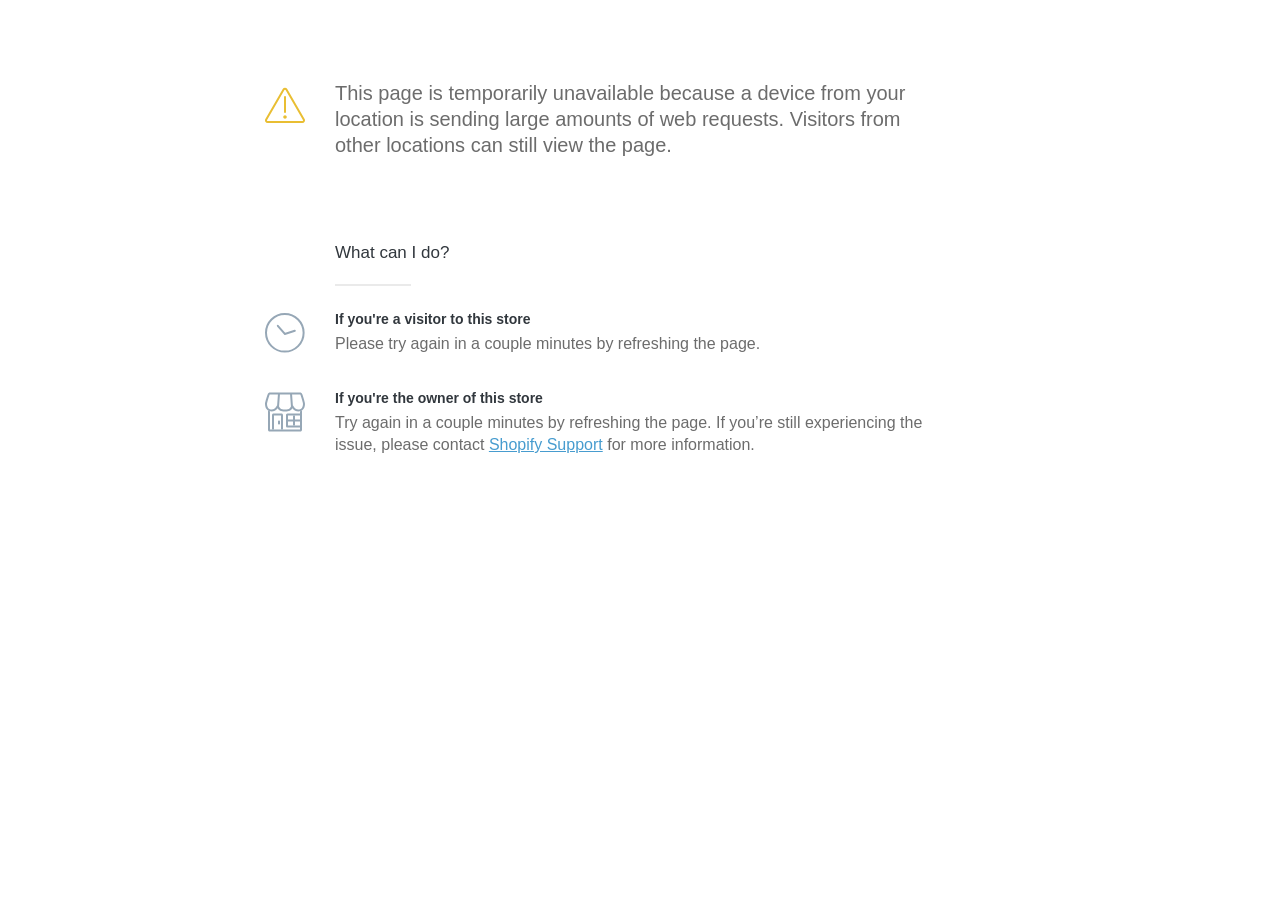What is the suggested solution for the owner of the store?
Refer to the image and give a detailed answer to the query.

The suggested solution for the owner of the store is to try again in a couple minutes and if the issue persists, contact Shopify Support for more information, as stated in the StaticText element with the text 'Try again in a couple minutes by refreshing the page. If you’re still experiencing the issue, please contact'.